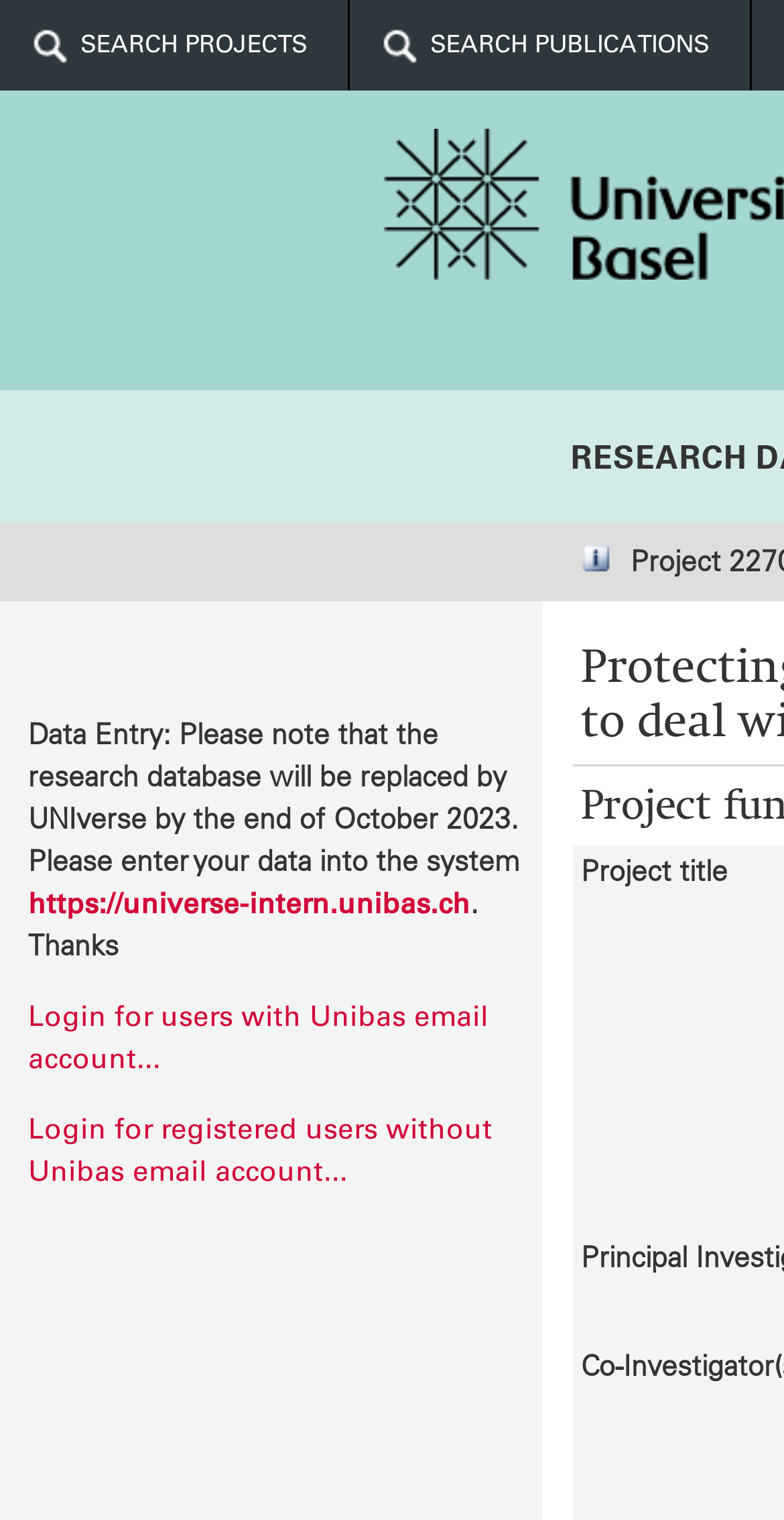Respond to the question below with a single word or phrase: What is the status of Project 2270169?

Archived